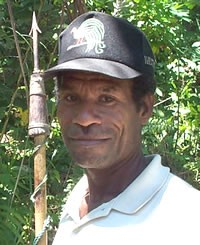What is the environment like in Papua?
From the details in the image, answer the question comprehensively.

The background of the image suggests a forested area, which is characteristic of the Sikaritai people's environment in Papua, indicating that they live in a region with lush greenery and dense forests.